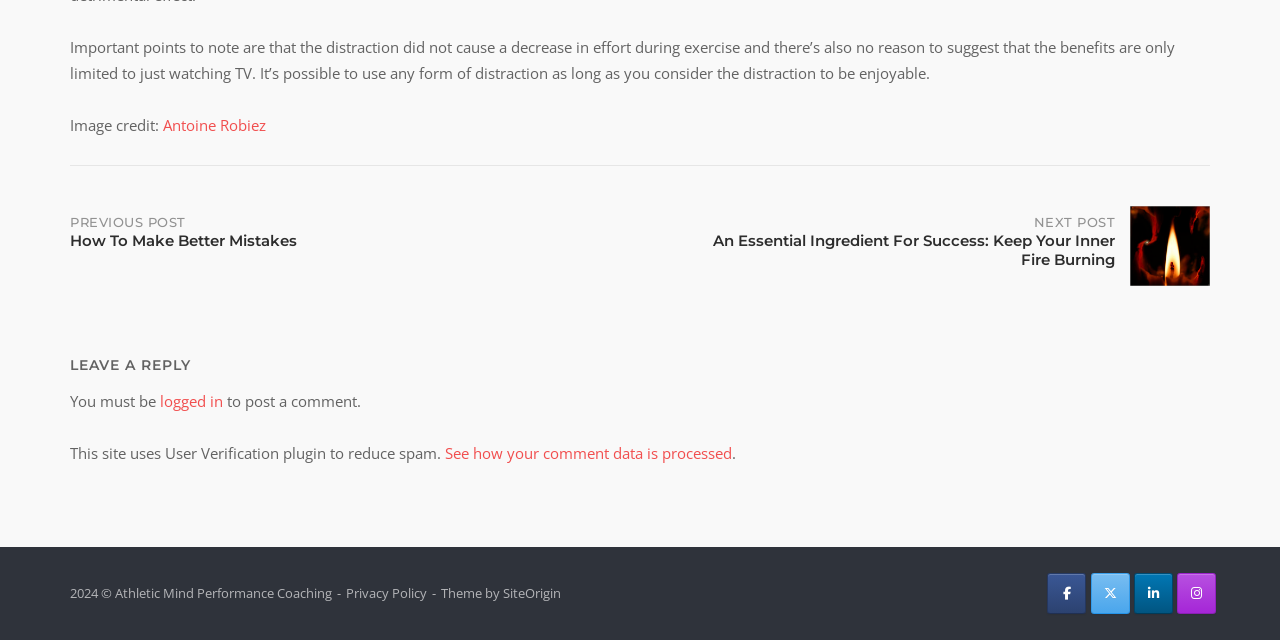Please identify the bounding box coordinates of the element I should click to complete this instruction: 'Click the link to the previous post'. The coordinates should be given as four float numbers between 0 and 1, like this: [left, top, right, bottom].

[0.055, 0.321, 0.5, 0.39]